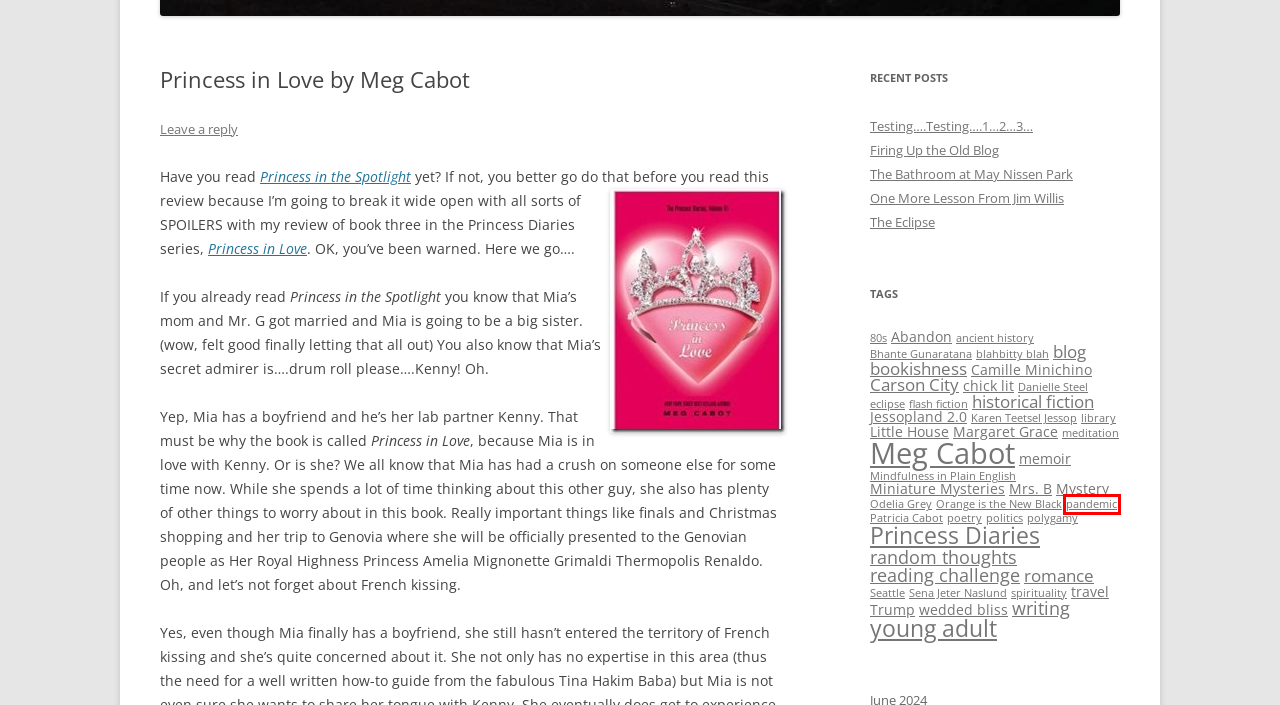You are given a screenshot of a webpage with a red bounding box around an element. Choose the most fitting webpage description for the page that appears after clicking the element within the red bounding box. Here are the candidates:
A. wedded bliss | Musings of the Lady Jessop
B. Camille Minichino | Musings of the Lady Jessop
C. Mindfulness in Plain English | Musings of the Lady Jessop
D. Testing….Testing….1…2…3… | Musings of the Lady Jessop
E. Danielle Steel | Musings of the Lady Jessop
F. pandemic | Musings of the Lady Jessop
G. poetry | Musings of the Lady Jessop
H. Carson City | Musings of the Lady Jessop

F